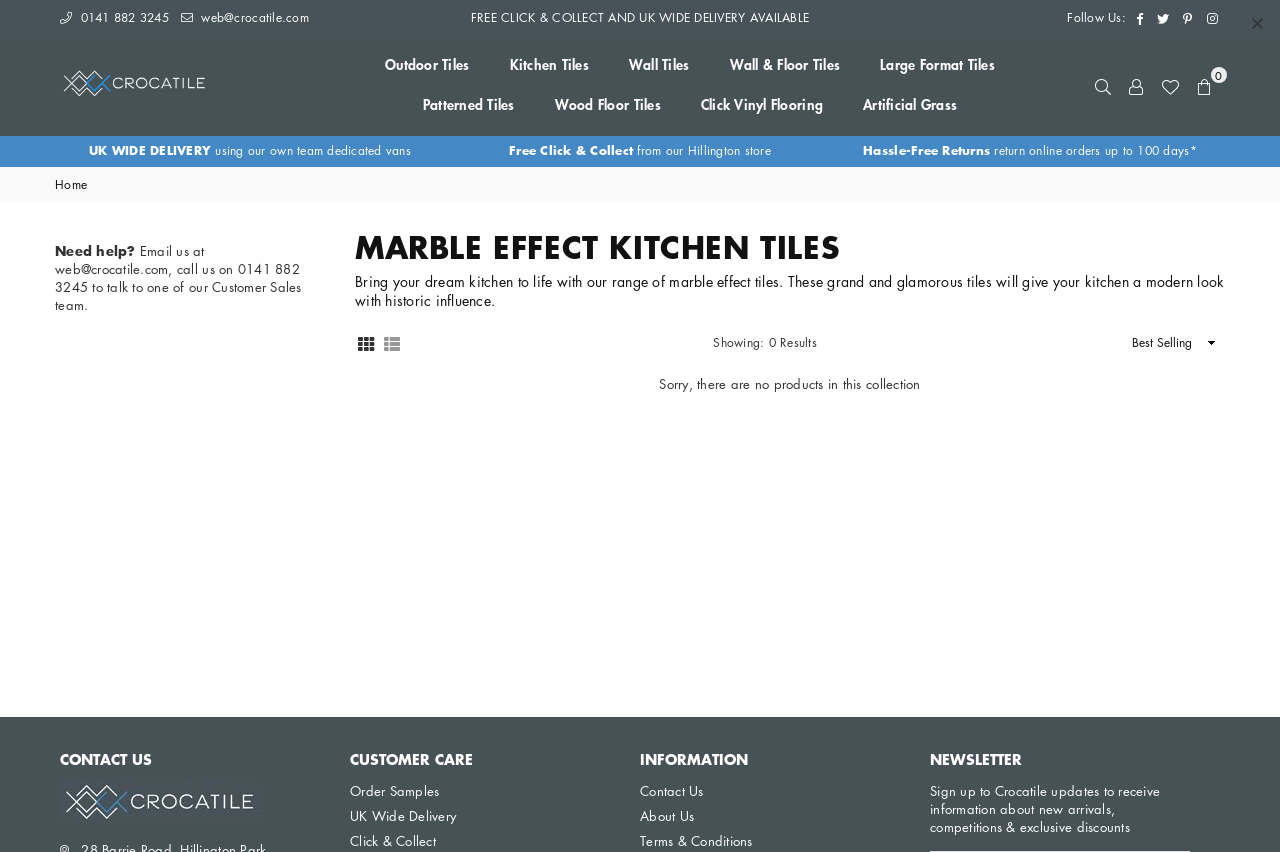What is the company's phone number?
Refer to the image and give a detailed answer to the question.

The company's phone number can be found in the top right corner of the webpage, next to the email address, and is also mentioned in the 'Need help?' section at the bottom of the page.